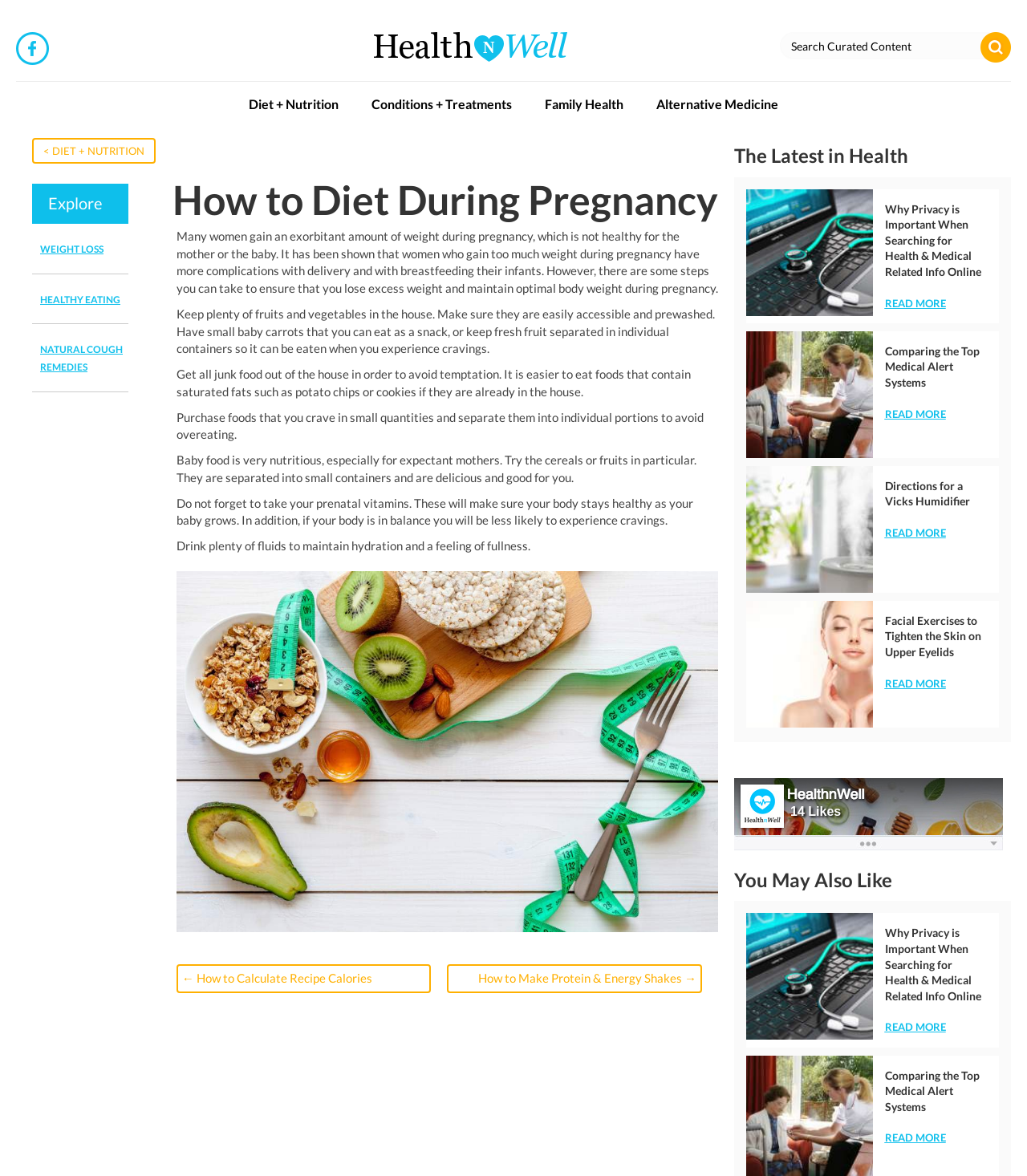Pinpoint the bounding box coordinates of the area that must be clicked to complete this instruction: "Read about How to Diet During Pregnancy".

[0.168, 0.153, 0.699, 0.187]